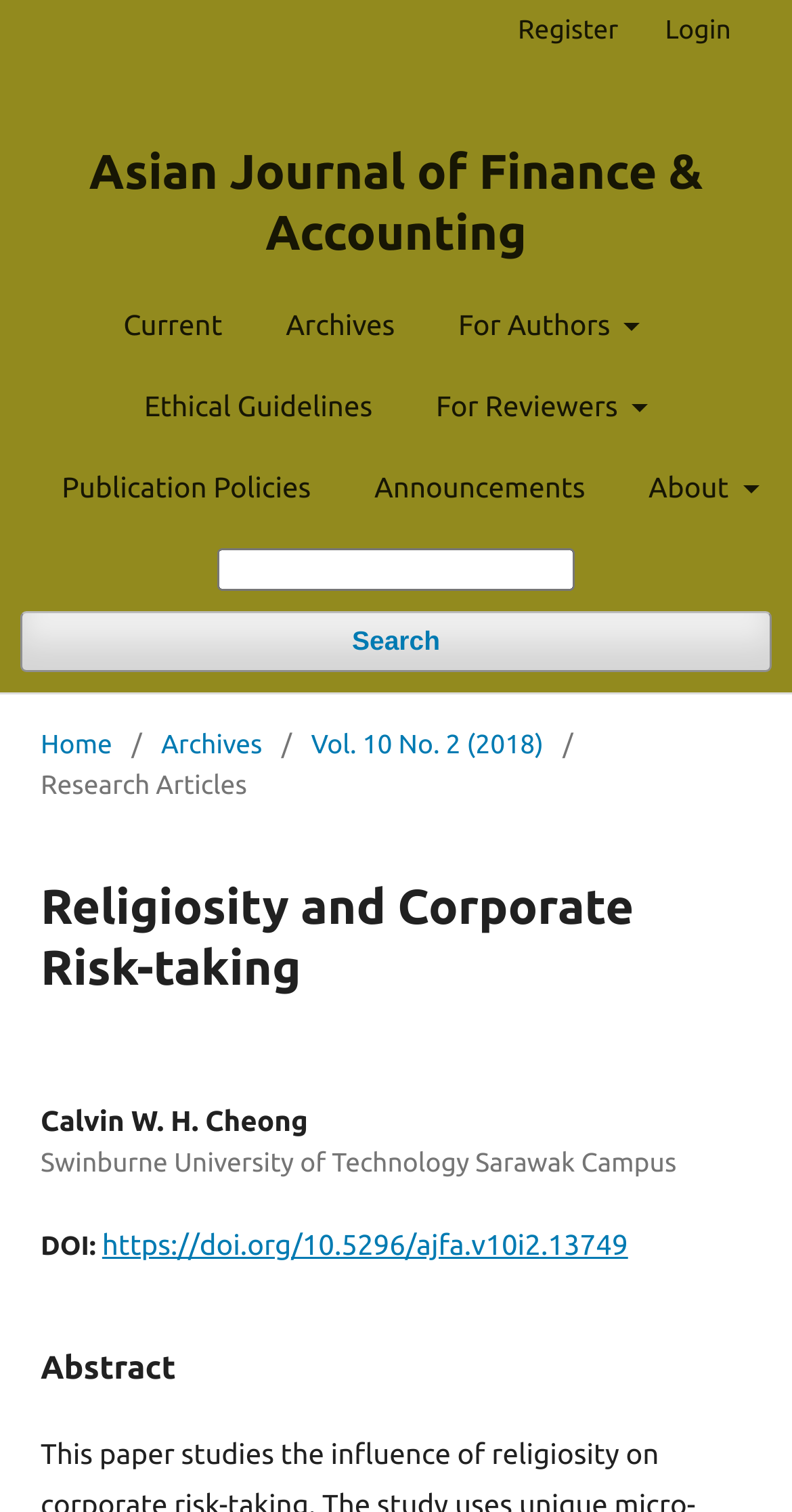Given the element description Archives, predict the bounding box coordinates for the UI element in the webpage screenshot. The format should be (top-left x, top-left y, bottom-right x, bottom-right y), and the values should be between 0 and 1.

[0.203, 0.479, 0.331, 0.506]